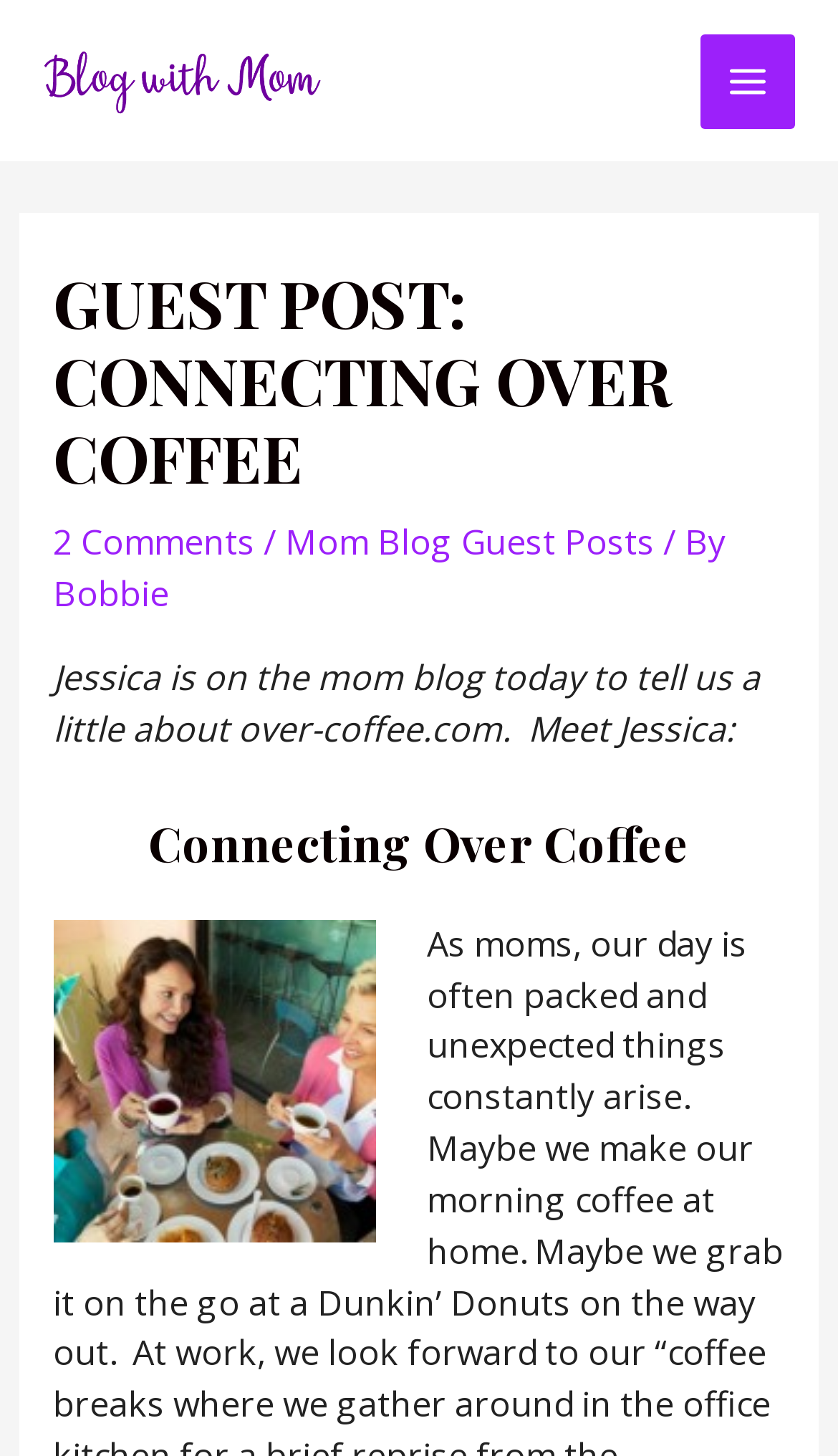Give a detailed account of the webpage, highlighting key information.

The webpage appears to be a blog post titled "Guest Post: Connecting Over Coffee" on a mom blog. At the top left, there is a link to "Blog With Mom" accompanied by an image with the same name. On the top right, there is a button labeled "MAIN MENU" with an image inside it.

Below the top section, there is a header area that spans almost the entire width of the page. Within this header, there is a large heading that reads "GUEST POST: CONNECTING OVER COFFEE". To the right of the heading, there are three links: "2 Comments", "Mom Blog Guest Posts", and "Bobbie", separated by forward slashes.

Below the header, there is a paragraph of text that introduces the guest post, stating that Jessica is on the mom blog to talk about over-coffee.com. The text is followed by a heading that reads "Connecting Over Coffee". Below this heading, there is a large image that takes up about half of the page width.

Overall, the webpage has a simple layout with a clear hierarchy of elements, making it easy to navigate and read.